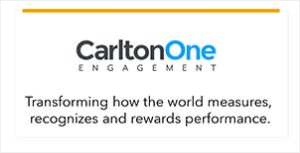Can you give a detailed response to the following question using the information from the image? What is the color palette of the design?

The design features a clean layout with a subtle color palette, making it visually appealing and easily readable, which suggests that the colors used are not bold or bright, but rather muted and understated.